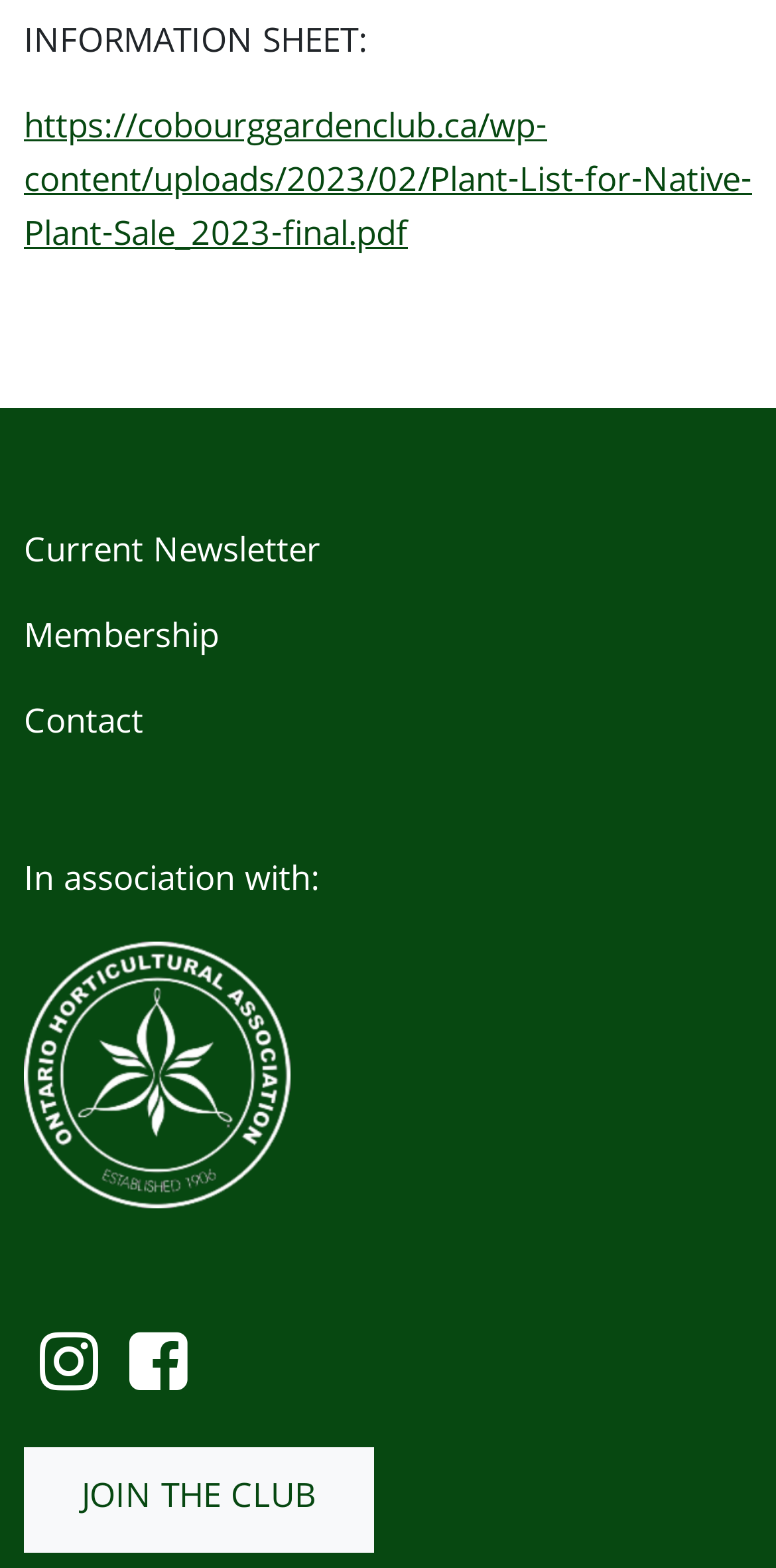Find the bounding box coordinates for the HTML element specified by: "https://cobourggardenclub.ca/wp-content/uploads/2023/02/Plant-List-for-Native-Plant-Sale_2023-final.pdf".

[0.031, 0.065, 0.969, 0.17]